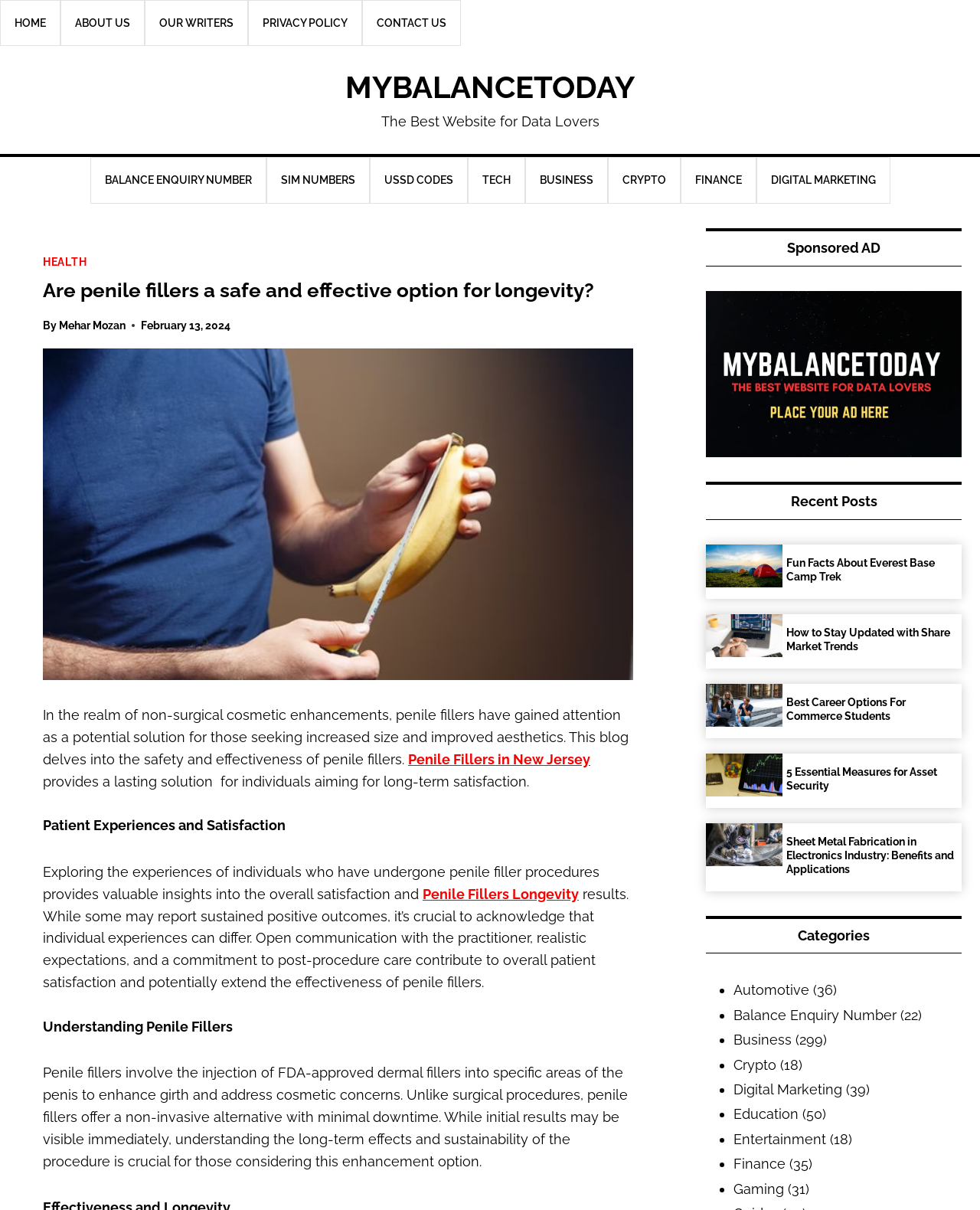Determine the bounding box coordinates of the UI element described below. Use the format (top-left x, top-left y, bottom-right x, bottom-right y) with floating point numbers between 0 and 1: Facebook

None